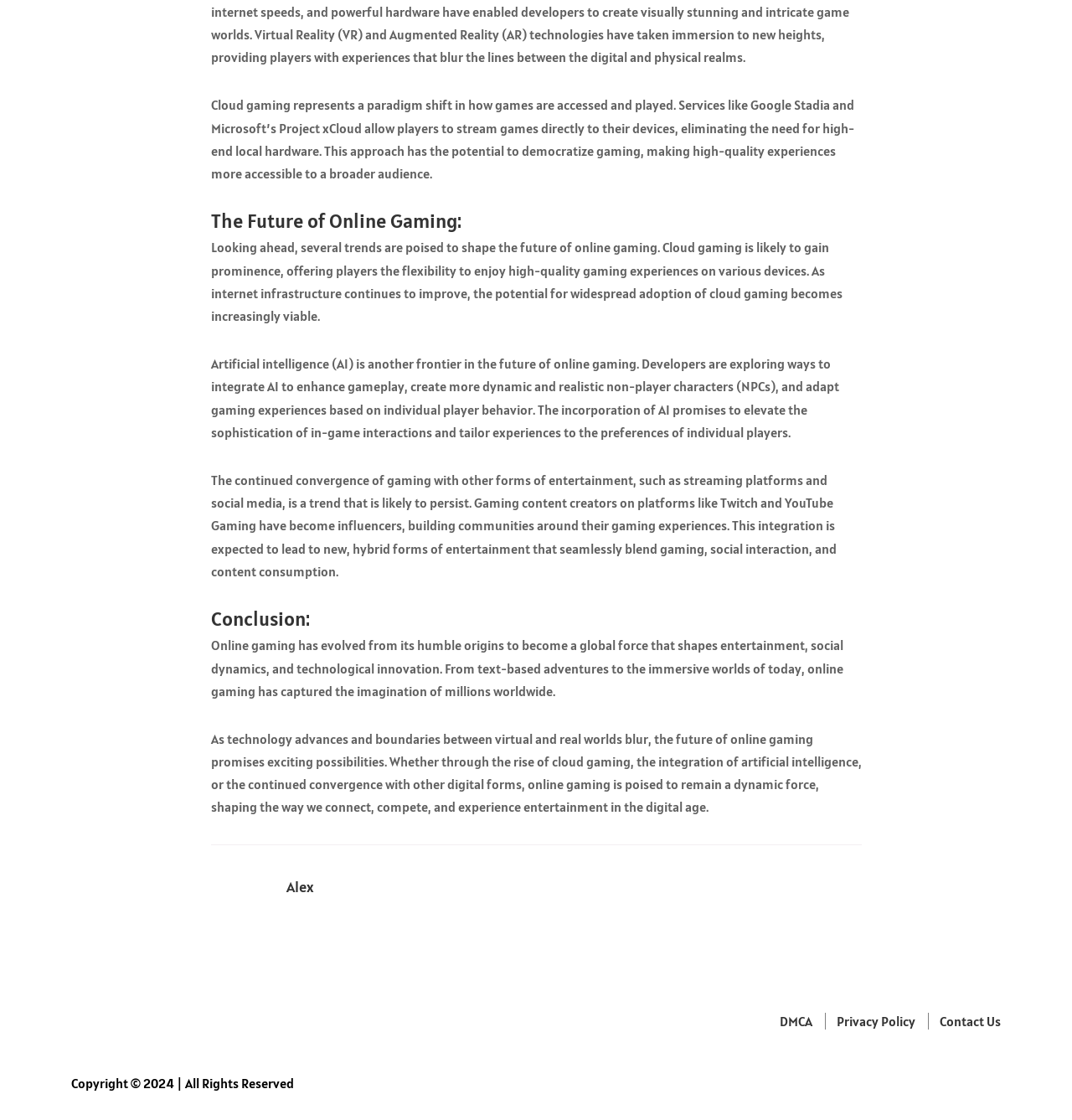Please respond to the question using a single word or phrase:
What is the name of the author?

Alex